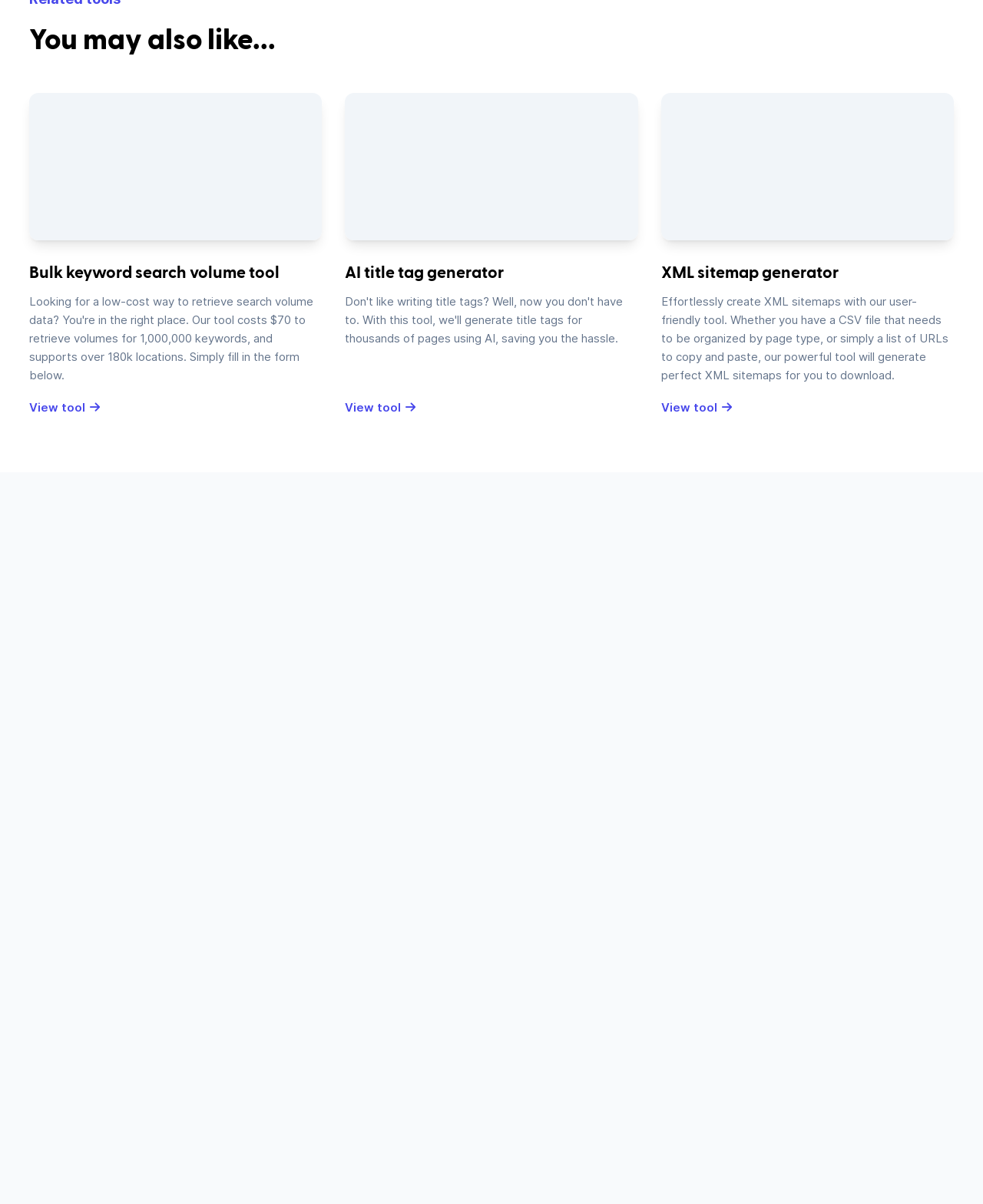Find the bounding box coordinates of the area that needs to be clicked in order to achieve the following instruction: "Read reviews". The coordinates should be specified as four float numbers between 0 and 1, i.e., [left, top, right, bottom].

[0.356, 0.474, 0.481, 0.489]